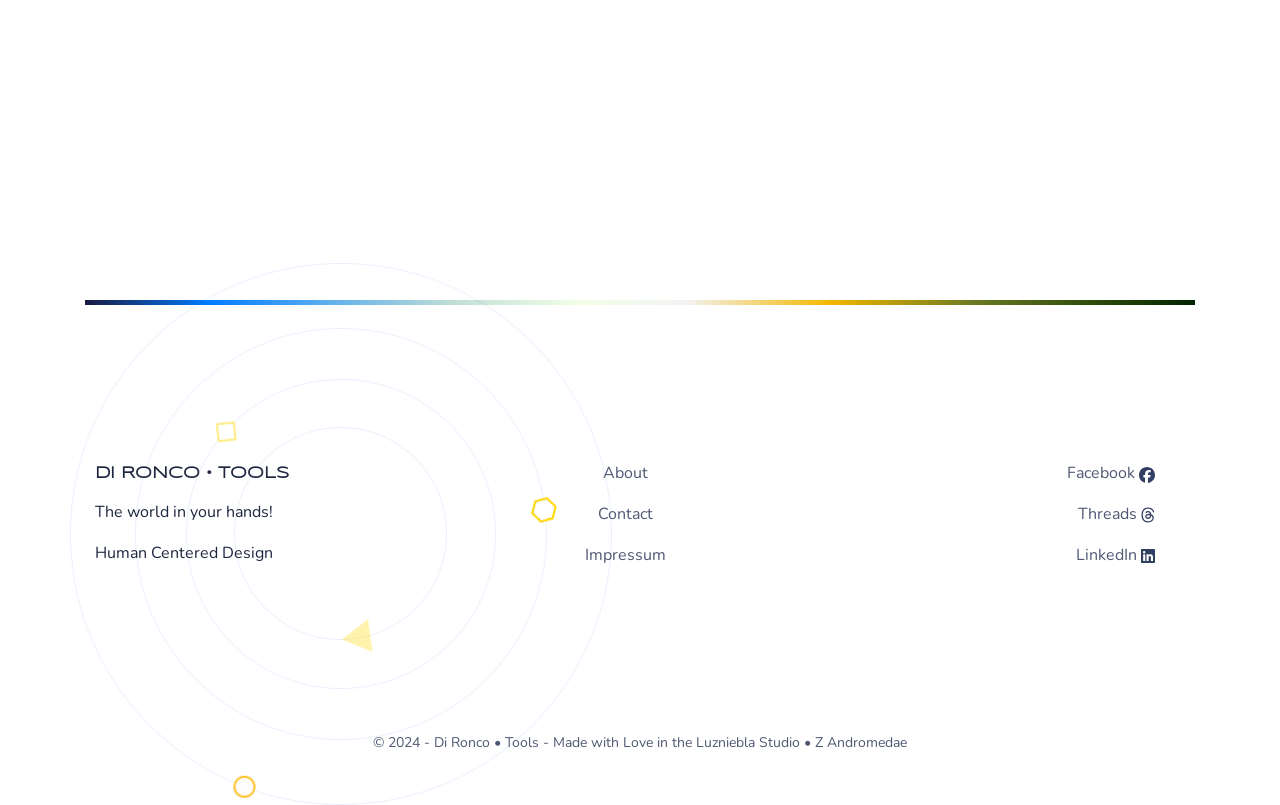How many social media links are there?
Could you answer the question with a detailed and thorough explanation?

There are three social media links on the webpage, which are Facebook, LinkedIn, and Threads. These links can be found in the top-right section of the webpage, represented by their respective icons.